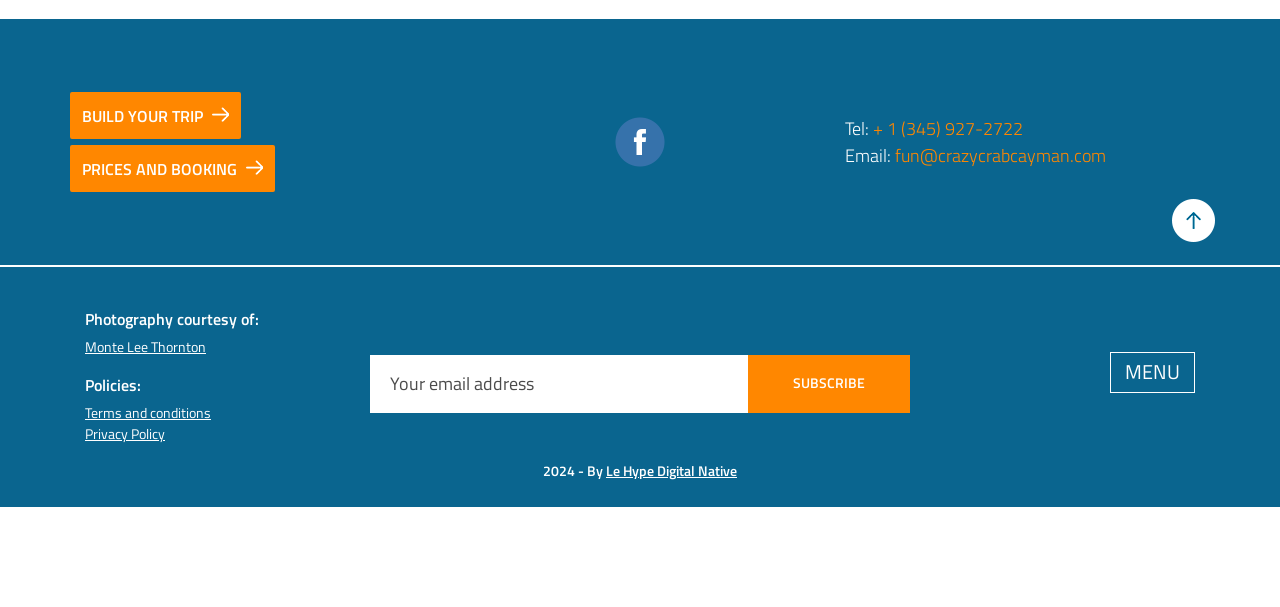What is the phone number to contact?
Craft a detailed and extensive response to the question.

I found the phone number by looking at the link element with the text '+ 1 (345) 927-2722' which is located next to the 'Tel:' static text.